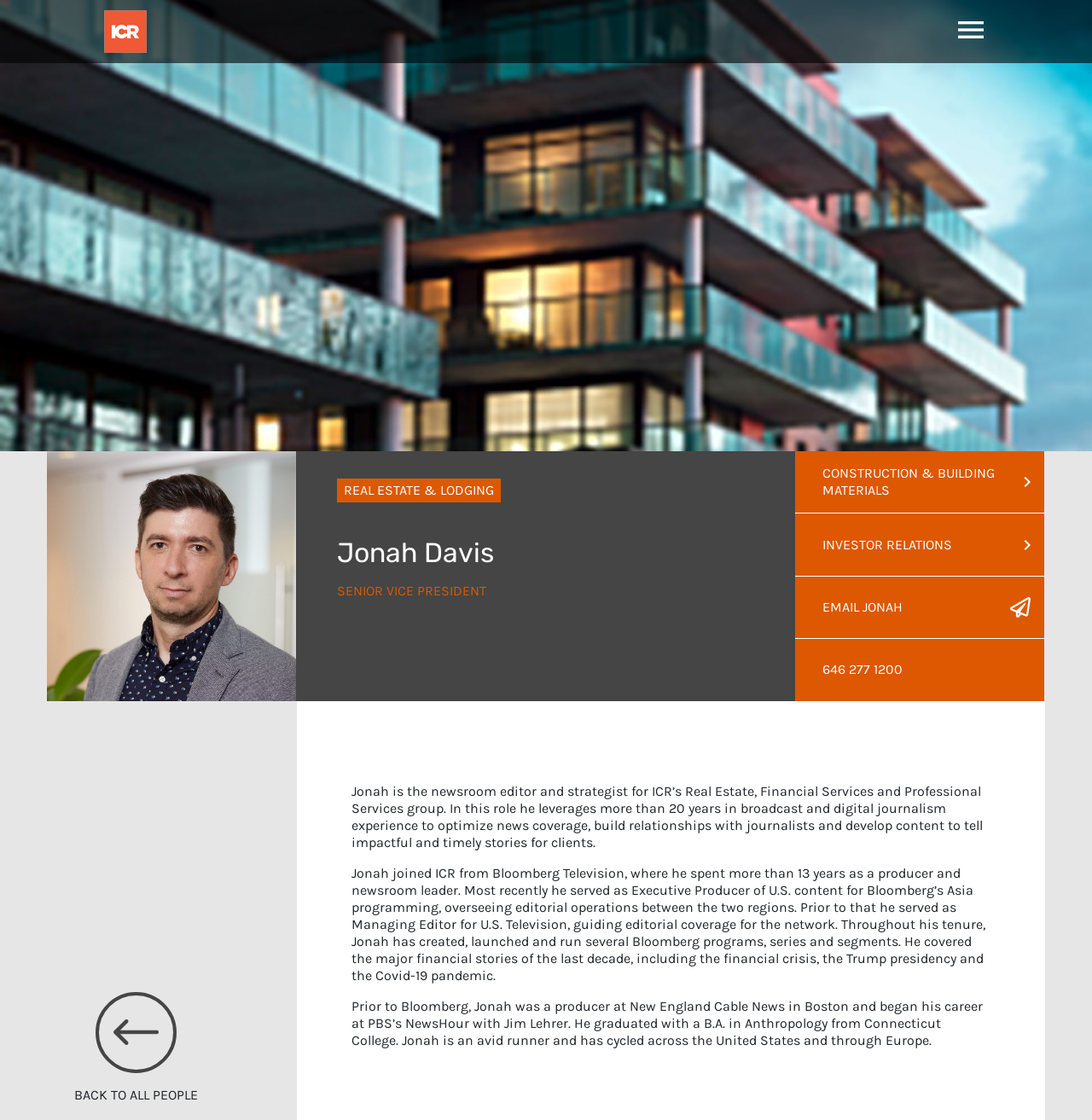Describe all the key features of the webpage in detail.

This webpage is about Jonah Davis, a Senior Vice President at ICR, a strategic communications and advisory firm. At the top left, there is a link to an unknown page. On the top right, there is a "menu" link. Below the menu link, there are three categories: "REAL ESTATE & LODGING", "CONSTRUCTION & BUILDING MATERIALS", and "INVESTOR RELATIONS", each with a downward arrow icon. 

The main content of the page is about Jonah Davis, with a heading "Jonah Davis" at the top. Below the heading, his title "SENIOR VICE PRESIDENT" is displayed. 

There are three paragraphs of text that describe Jonah's professional experience and background. The first paragraph explains his role at ICR, where he leverages his 20 years of experience in broadcast and digital journalism to optimize news coverage and develop content for clients. 

The second paragraph describes his previous experience at Bloomberg Television, where he spent 13 years as a producer and newsroom leader, overseeing editorial operations and guiding editorial coverage. 

The third paragraph mentions his earlier experience at New England Cable News and PBS's NewsHour with Jim Lehrer, as well as his education and personal interests. 

On the right side of the page, there are three links: "EMAIL JONAH", a phone number "646 277 1200", and a link "BACK TO ALL PEOPLE" at the bottom.